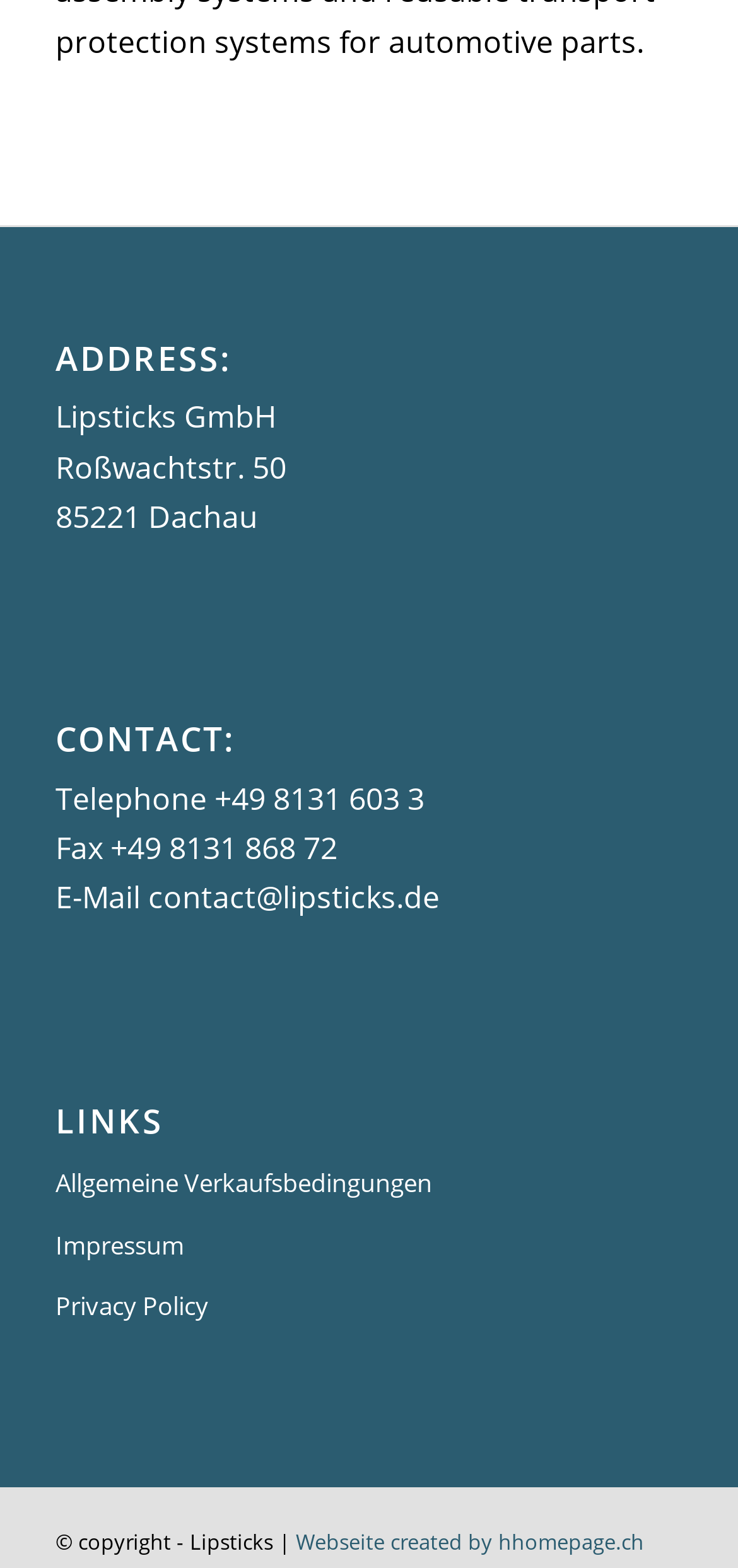Using the given element description, provide the bounding box coordinates (top-left x, top-left y, bottom-right x, bottom-right y) for the corresponding UI element in the screenshot: contact@lipsticks.de

[0.201, 0.559, 0.596, 0.586]